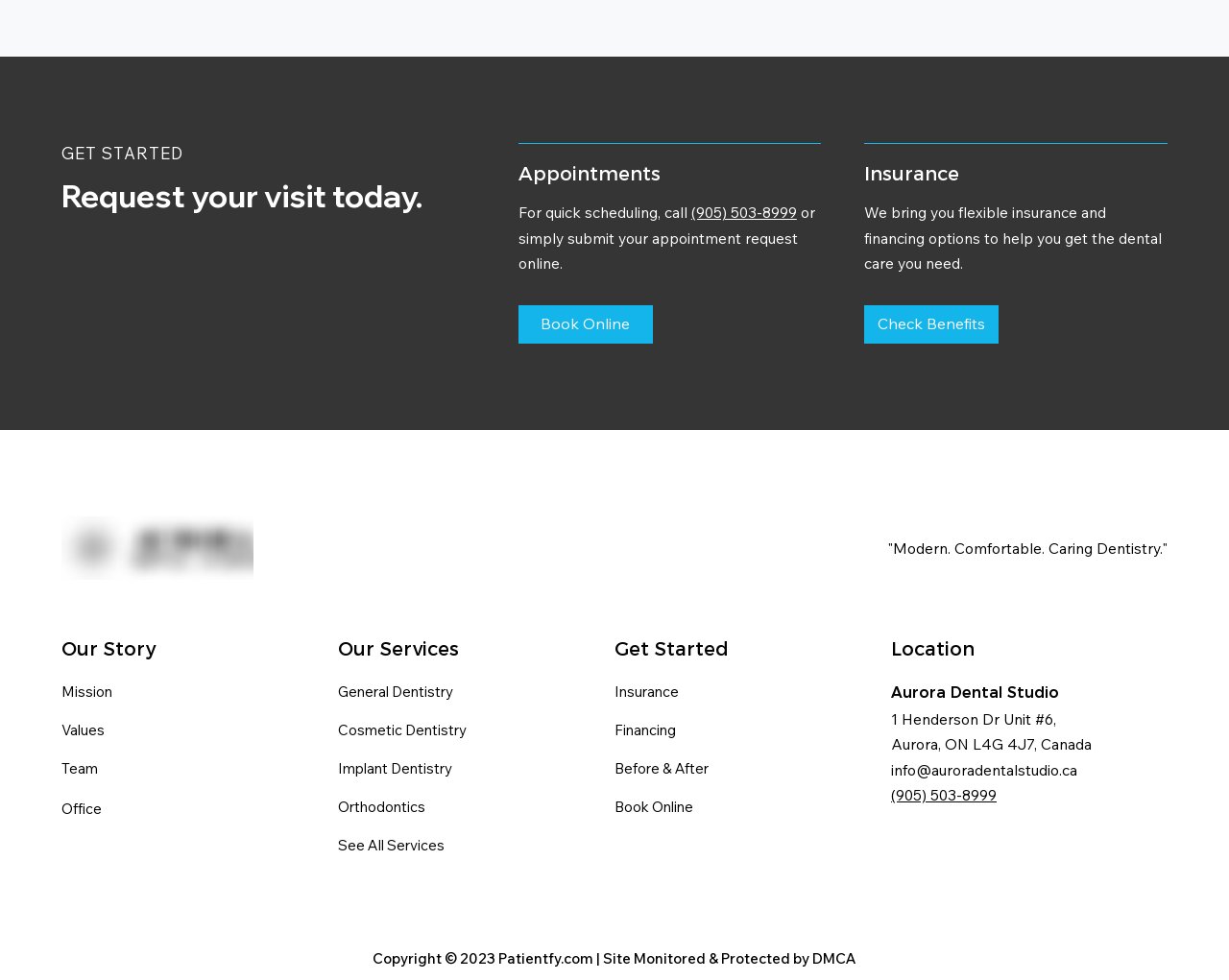Locate the bounding box coordinates of the element that should be clicked to execute the following instruction: "Send an email to the dental studio".

[0.725, 0.775, 0.877, 0.795]